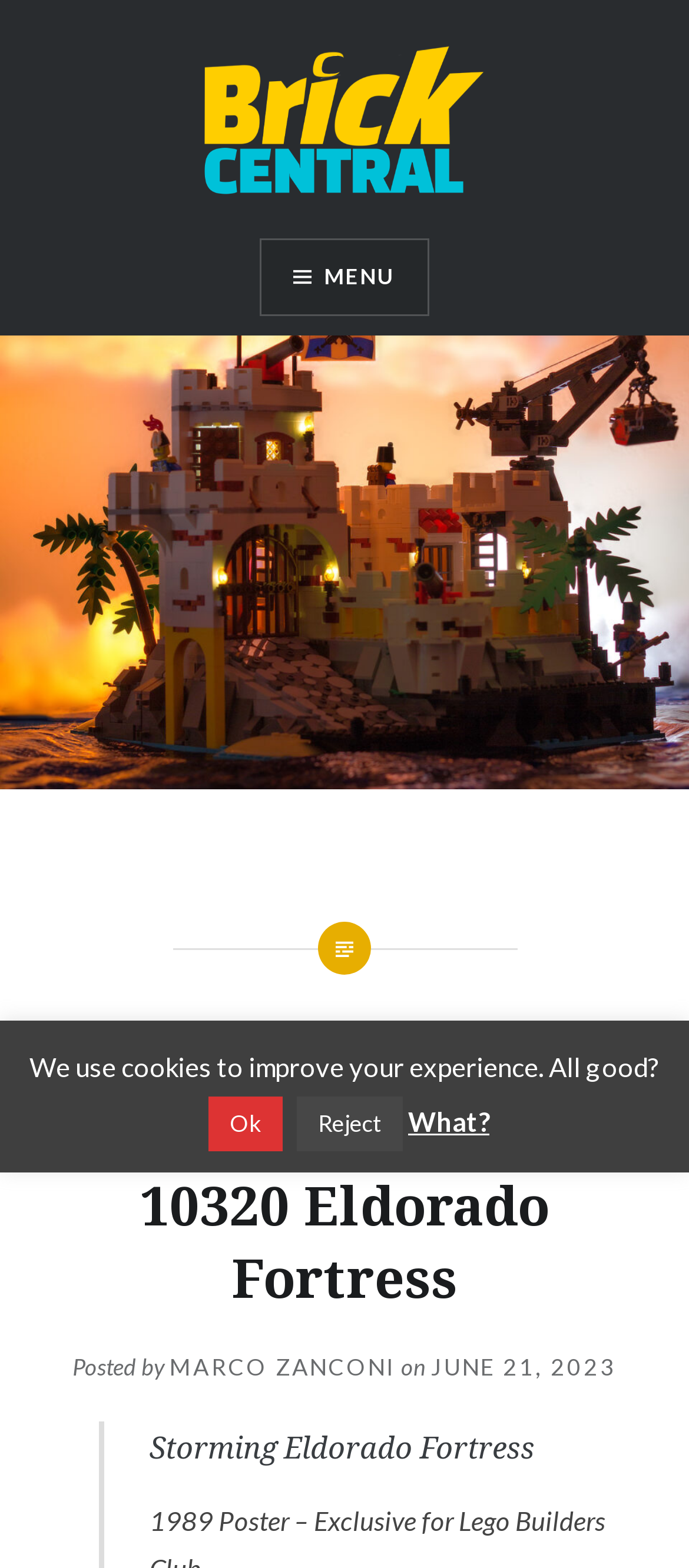Answer the following inquiry with a single word or phrase:
What is the name of the LEGO set being reviewed?

Eldorado Fortress